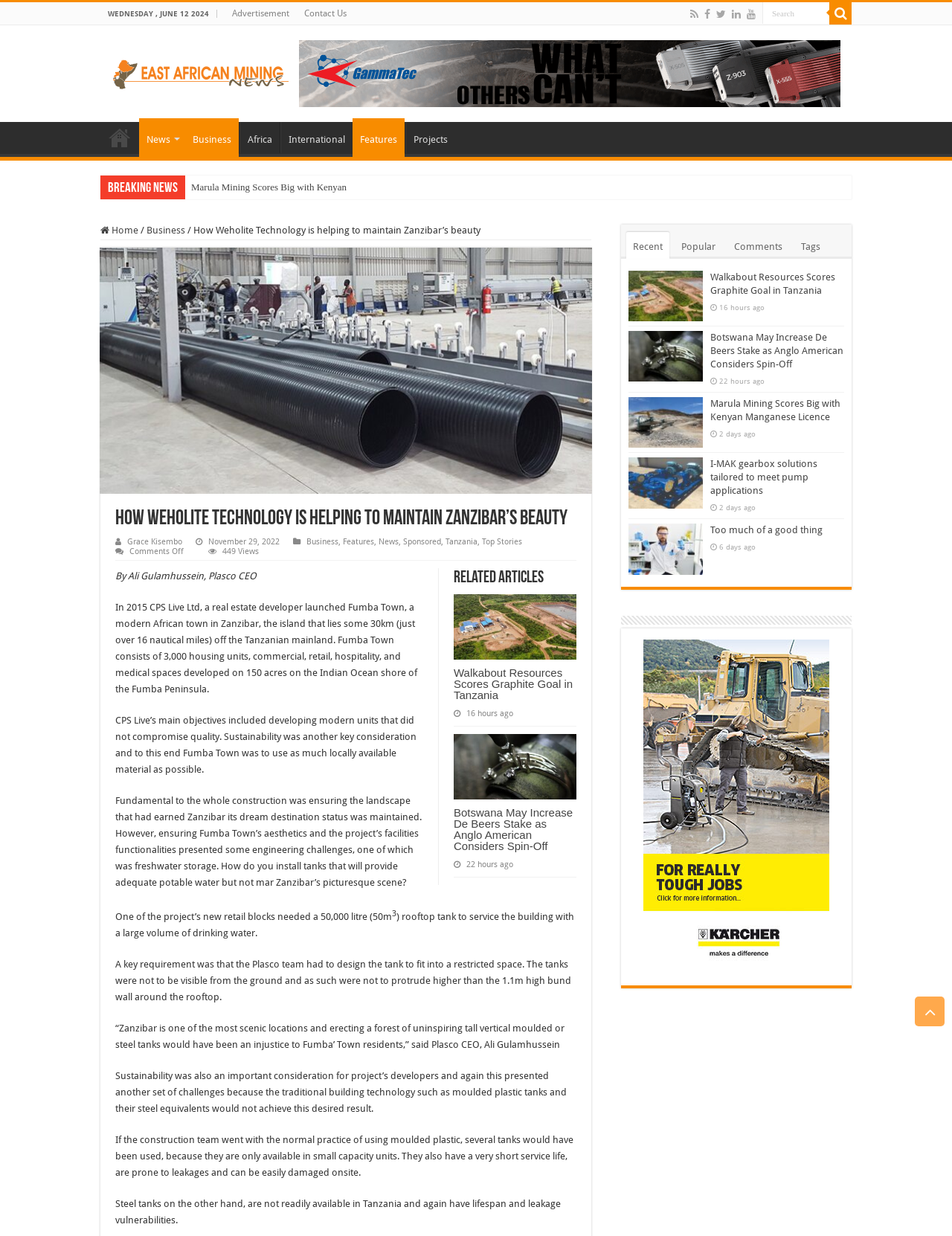Provide an in-depth caption for the contents of the webpage.

This webpage is an article from East African Mining News, with the title "How Weholite Technology is helping to maintain Zanzibar’s beauty". The article is written by Ali Gulamhussein, Plasco CEO, and is categorized under Business, Features, News, Sponsored, Tanzania, and Top Stories.

At the top of the page, there is a navigation menu with links to Home, News, Business, Africa, International, Features, and Projects. Below this, there is a section with a date "WEDNESDAY, JUNE 12 2024" and an advertisement link. On the right side, there are social media links and a search bar.

The main article content starts with a heading and a brief introduction, followed by several paragraphs of text describing the Fumba Town project in Zanzibar, its objectives, and the challenges faced during its construction. The article also mentions the importance of sustainability and how the project's developers achieved this goal.

On the right side of the article, there is a section with related articles, each with a heading, a link, and a timestamp indicating when the article was published. There are also links to recent, popular, and commented articles, as well as a tags section.

At the bottom of the page, there is a complementary section with more related articles, each with a heading, a link, and a timestamp.